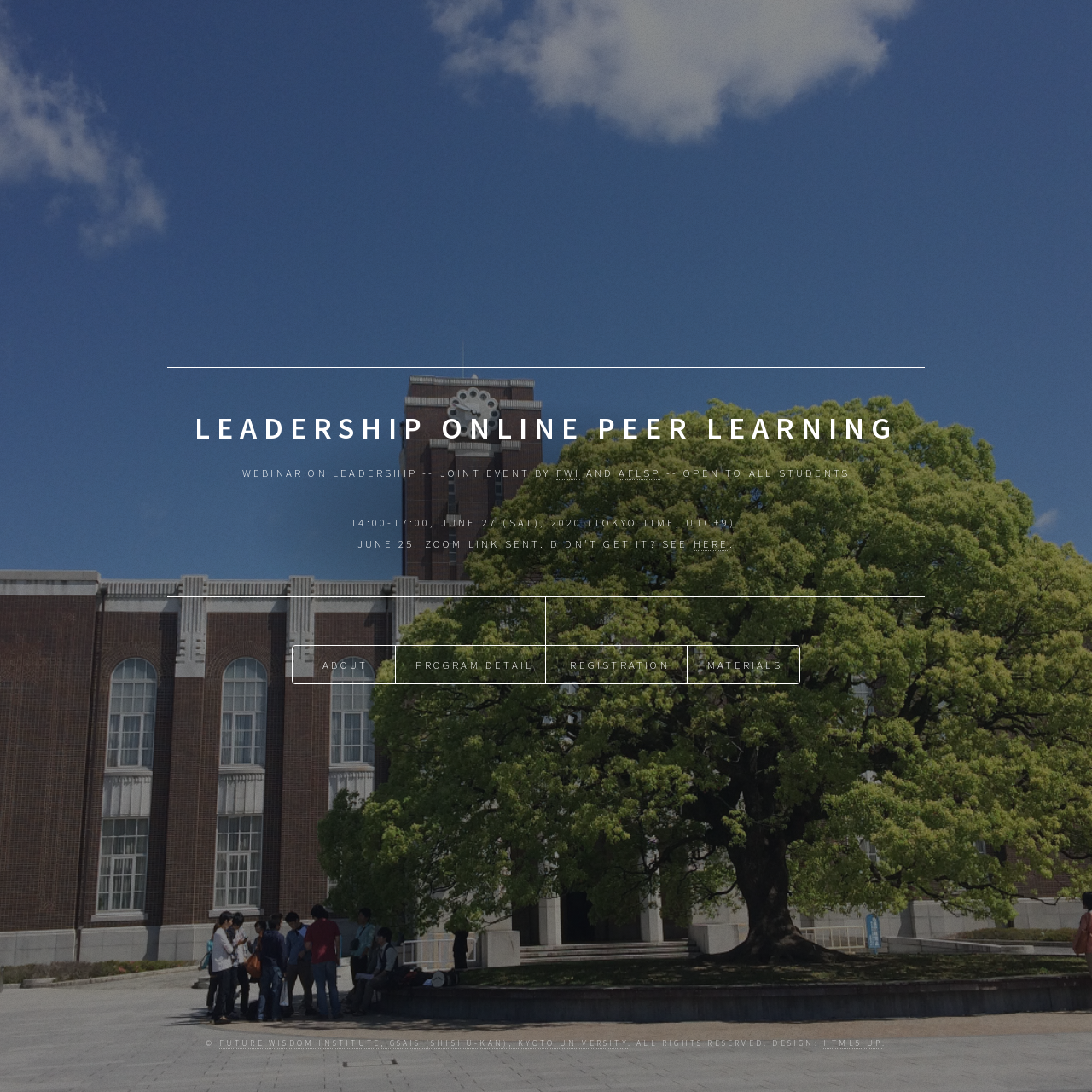Find the bounding box coordinates of the clickable element required to execute the following instruction: "Read about the joint event by FWI and AFLSP". Provide the coordinates as four float numbers between 0 and 1, i.e., [left, top, right, bottom].

[0.509, 0.427, 0.532, 0.44]